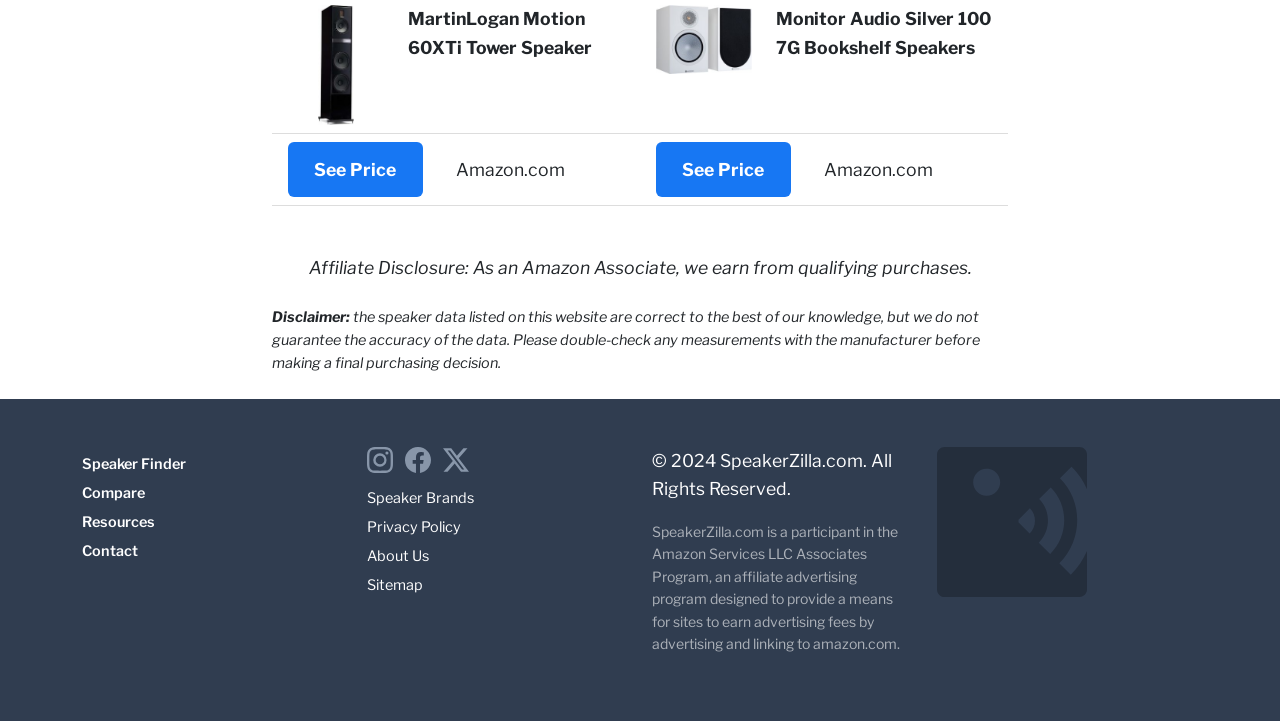Give a concise answer using one word or a phrase to the following question:
What is the purpose of the 'See Price' links?

To check prices on Amazon